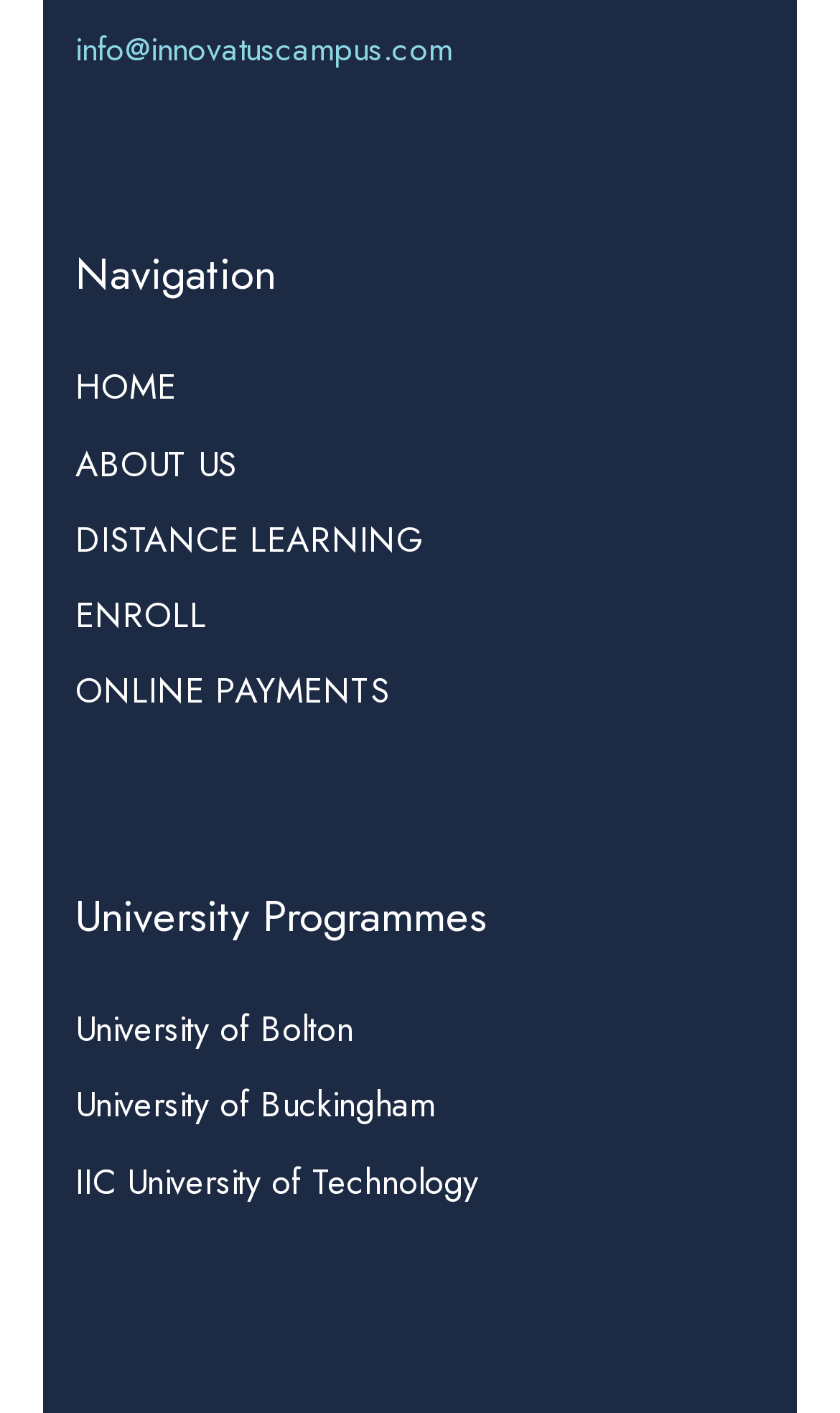Analyze the image and deliver a detailed answer to the question: How many university programmes are listed on the webpage?

The university programmes are listed under the heading 'University Programmes' and there are three links provided, namely 'University of Bolton', 'University of Buckingham', and 'IIC University of Technology'.